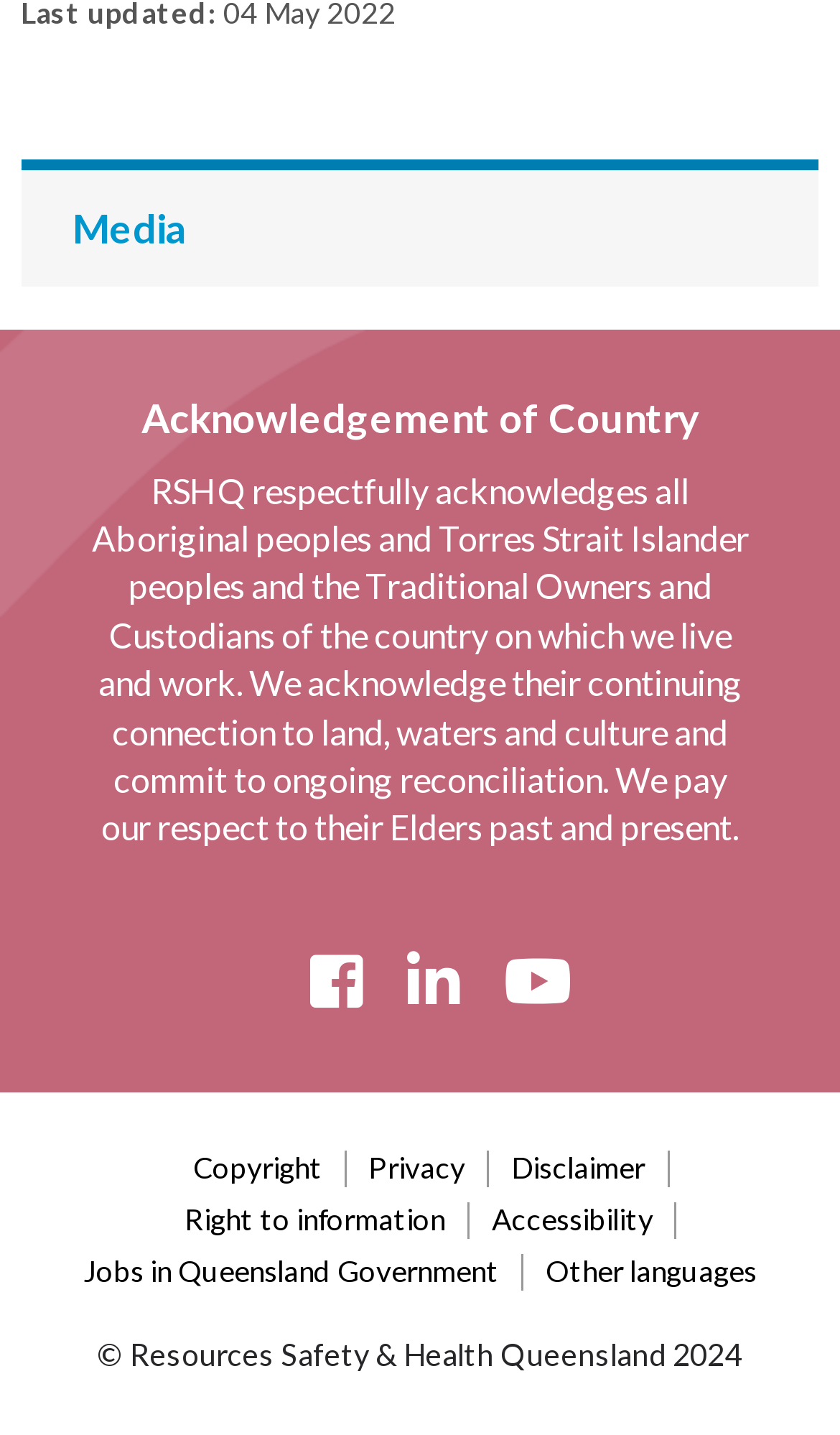Using a single word or phrase, answer the following question: 
How many social media platforms can you follow the organization on?

3